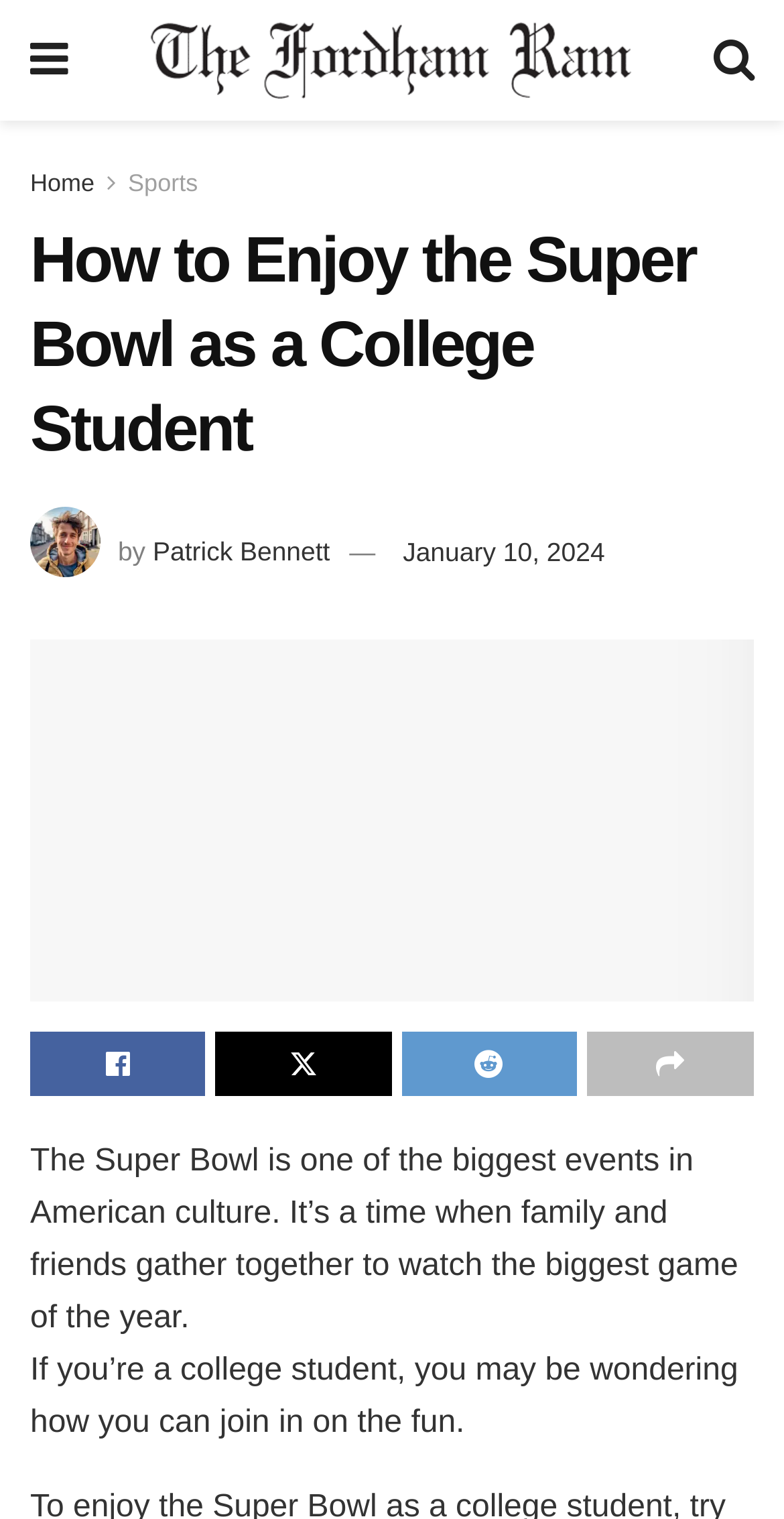Identify the bounding box of the HTML element described as: "Home".

[0.038, 0.111, 0.121, 0.13]